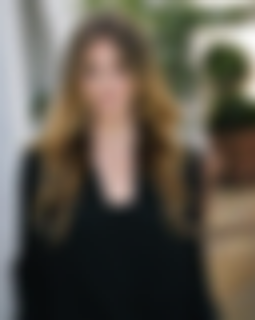Utilize the information from the image to answer the question in detail:
Is the atmosphere of the image warm and inviting?

The soft, diffused lighting in the image contributes to a warm and inviting atmosphere, which is also implied by the context of the image focusing on personal connections and well-being.